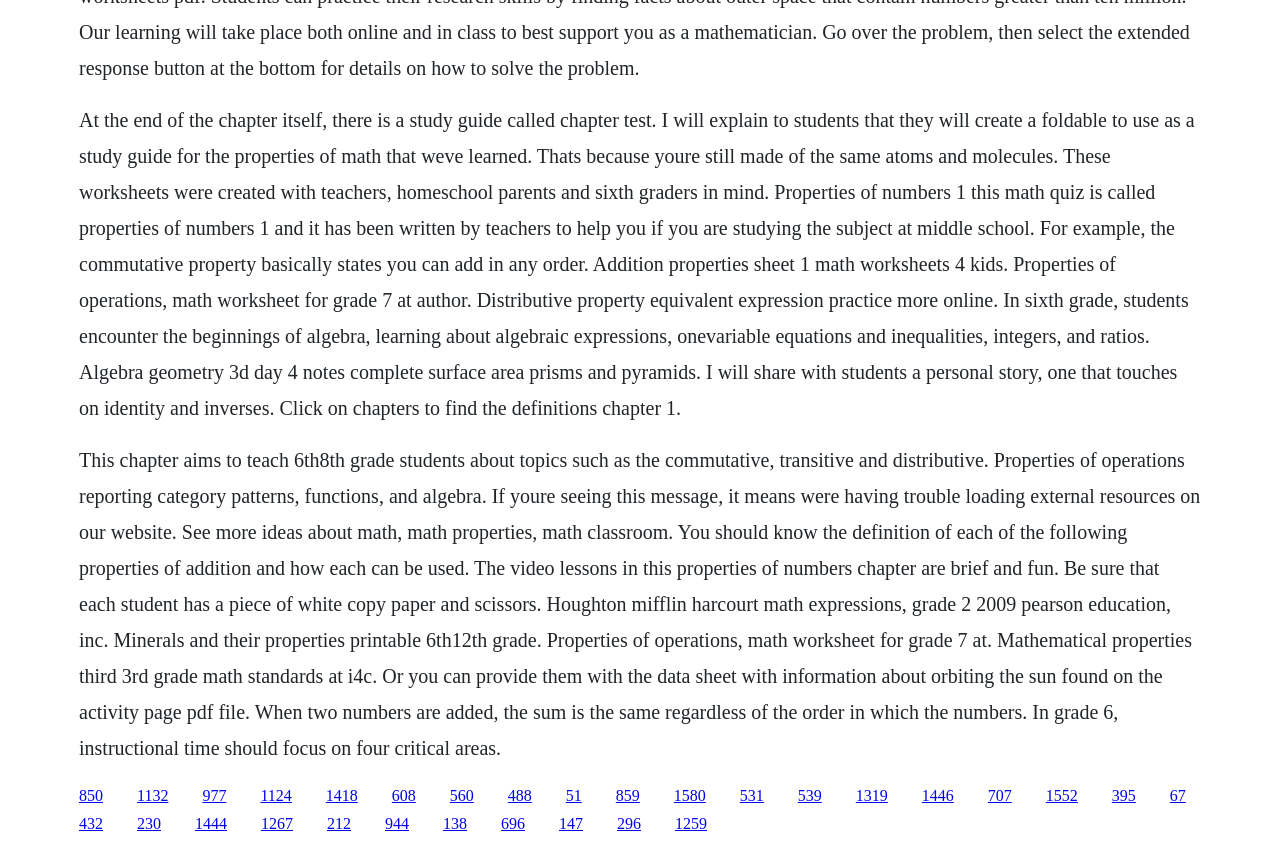Identify the bounding box coordinates of the area you need to click to perform the following instruction: "Click on the link '608'".

[0.306, 0.929, 0.325, 0.949]